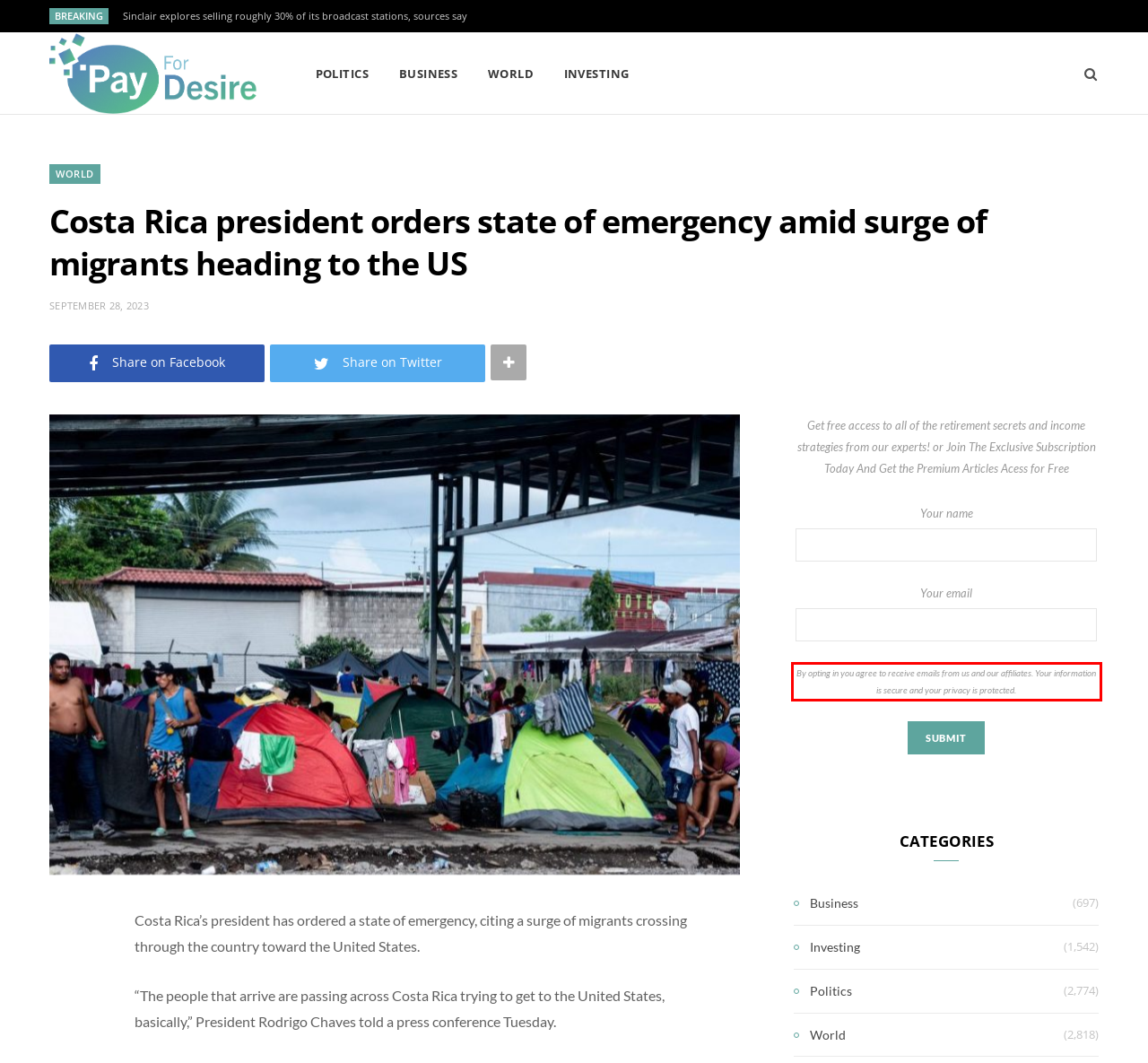Review the screenshot of the webpage and recognize the text inside the red rectangle bounding box. Provide the extracted text content.

By opting in you agree to receive emails from us and our affiliates. Your information is secure and your privacy is protected.